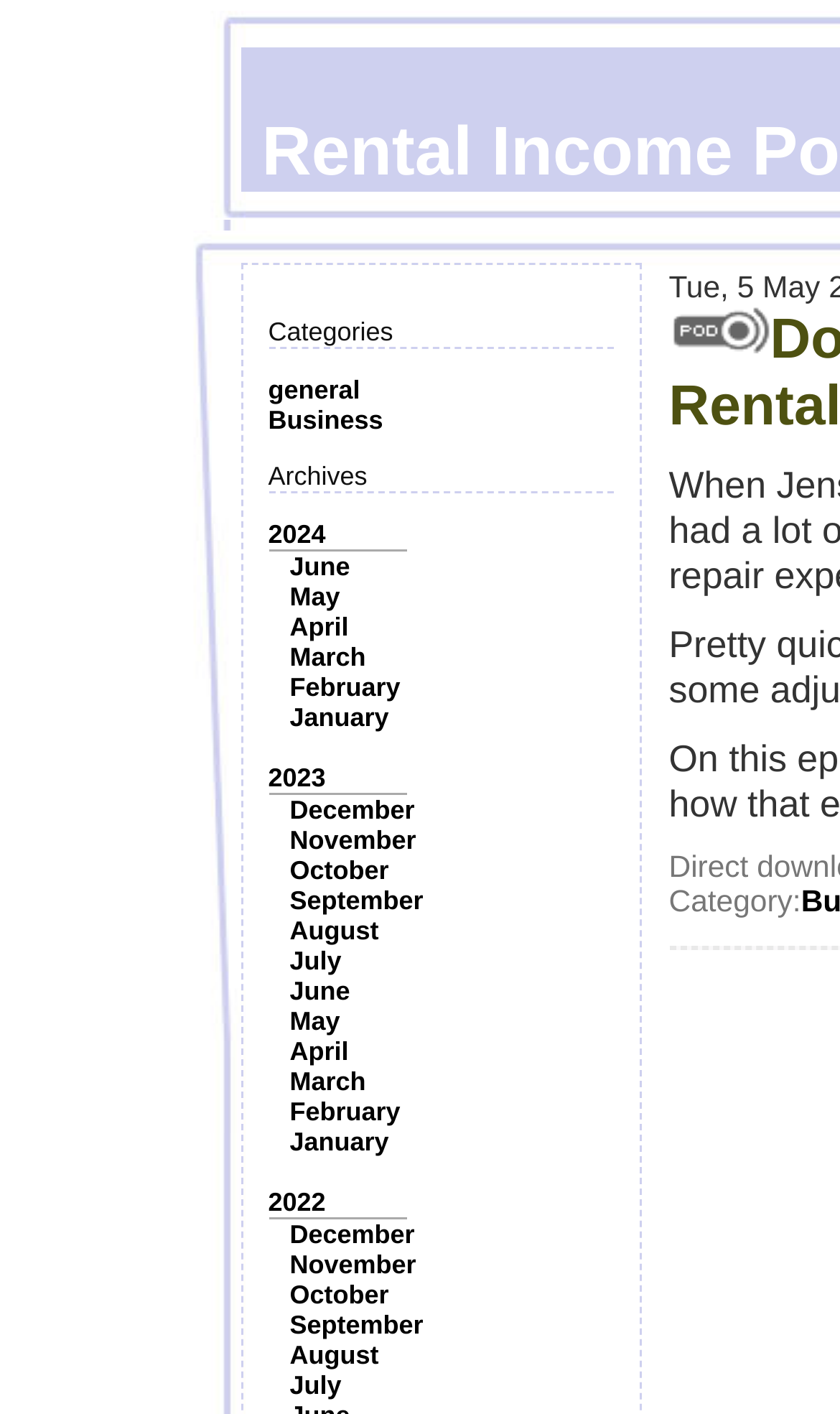Provide the bounding box coordinates of the HTML element described by the text: "<-Back".

None